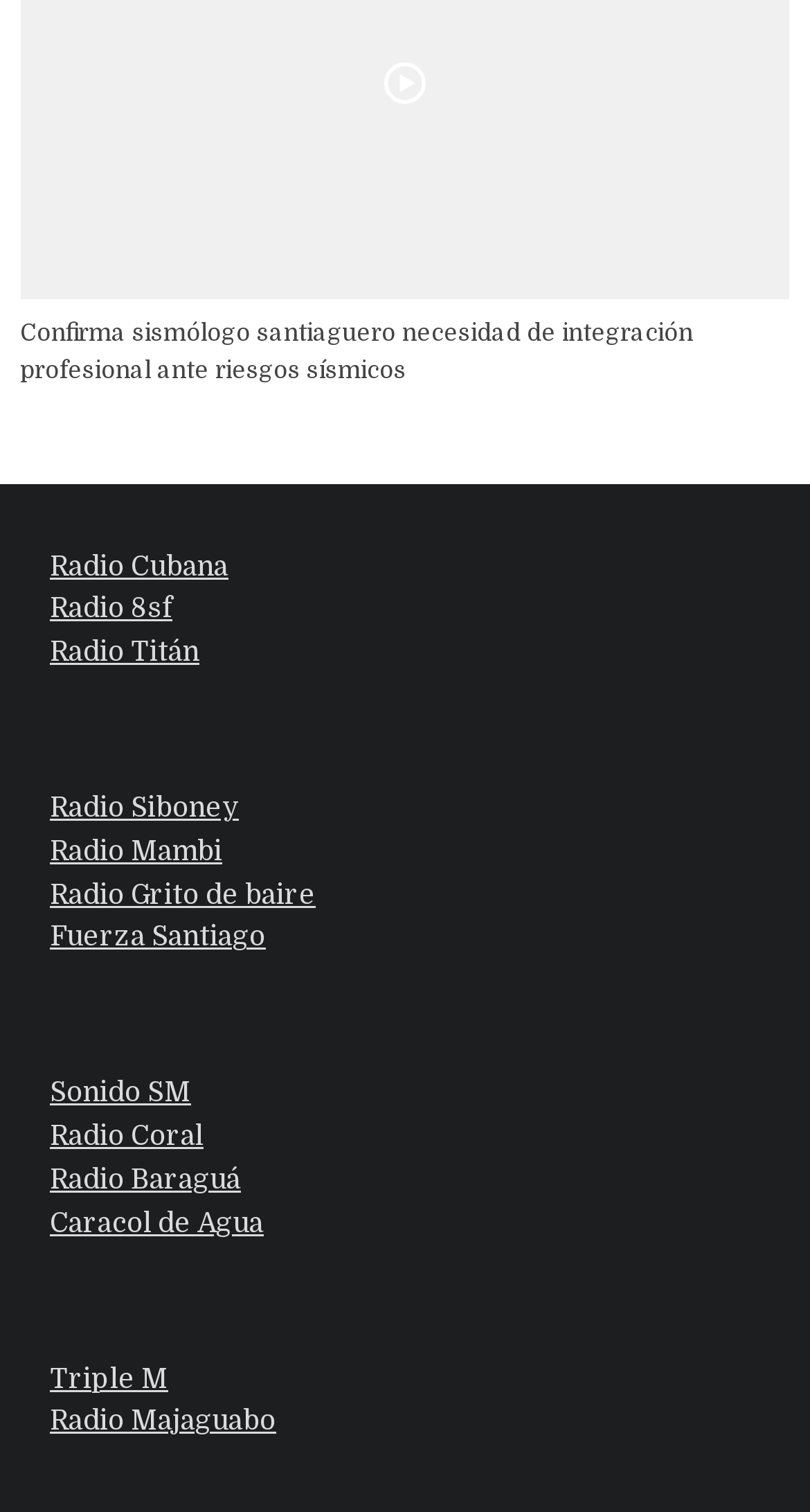What is the last radio station listed?
Give a one-word or short-phrase answer derived from the screenshot.

Radio Majaguabo